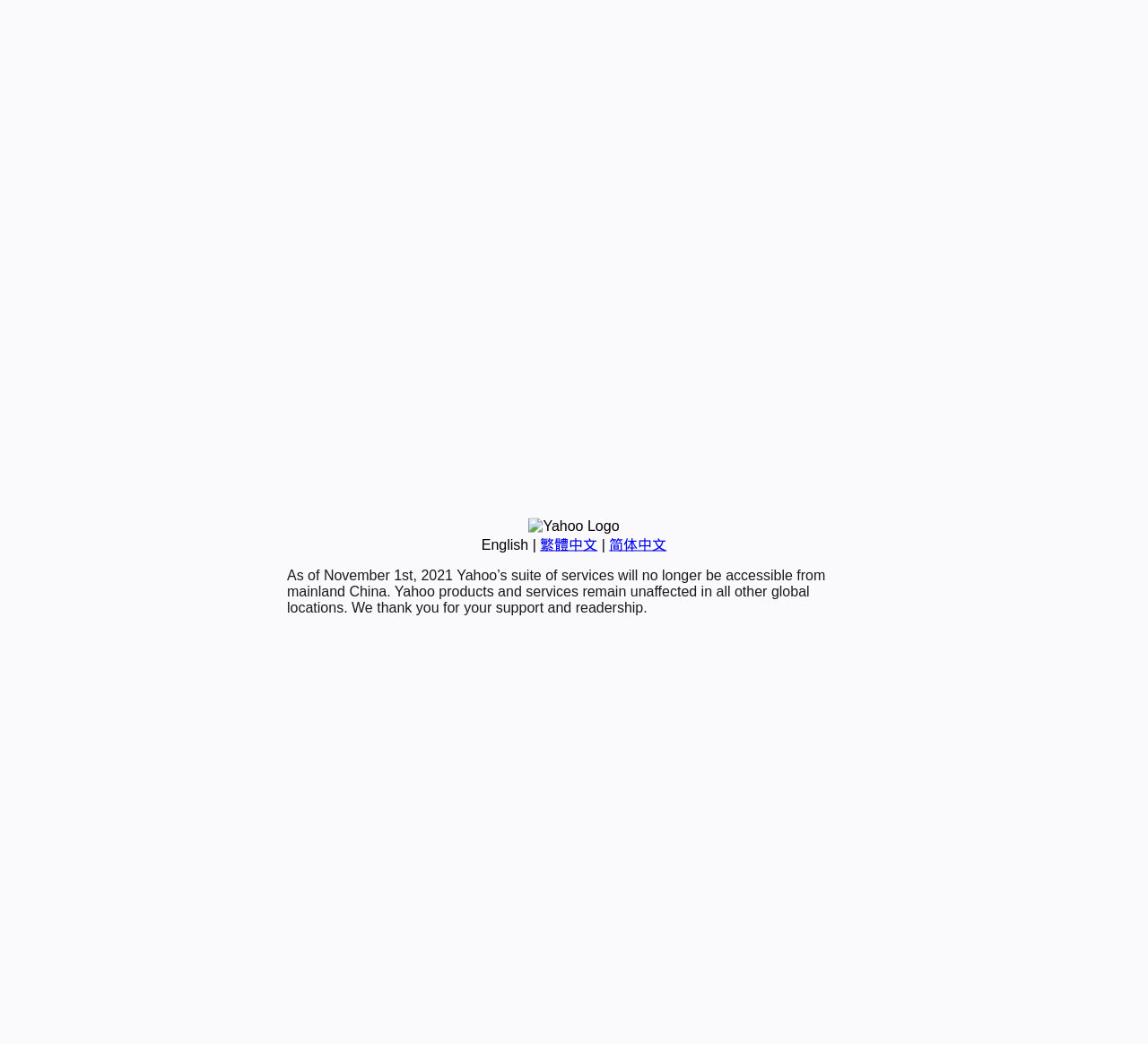Given the element description "繁體中文" in the screenshot, predict the bounding box coordinates of that UI element.

[0.47, 0.514, 0.52, 0.529]